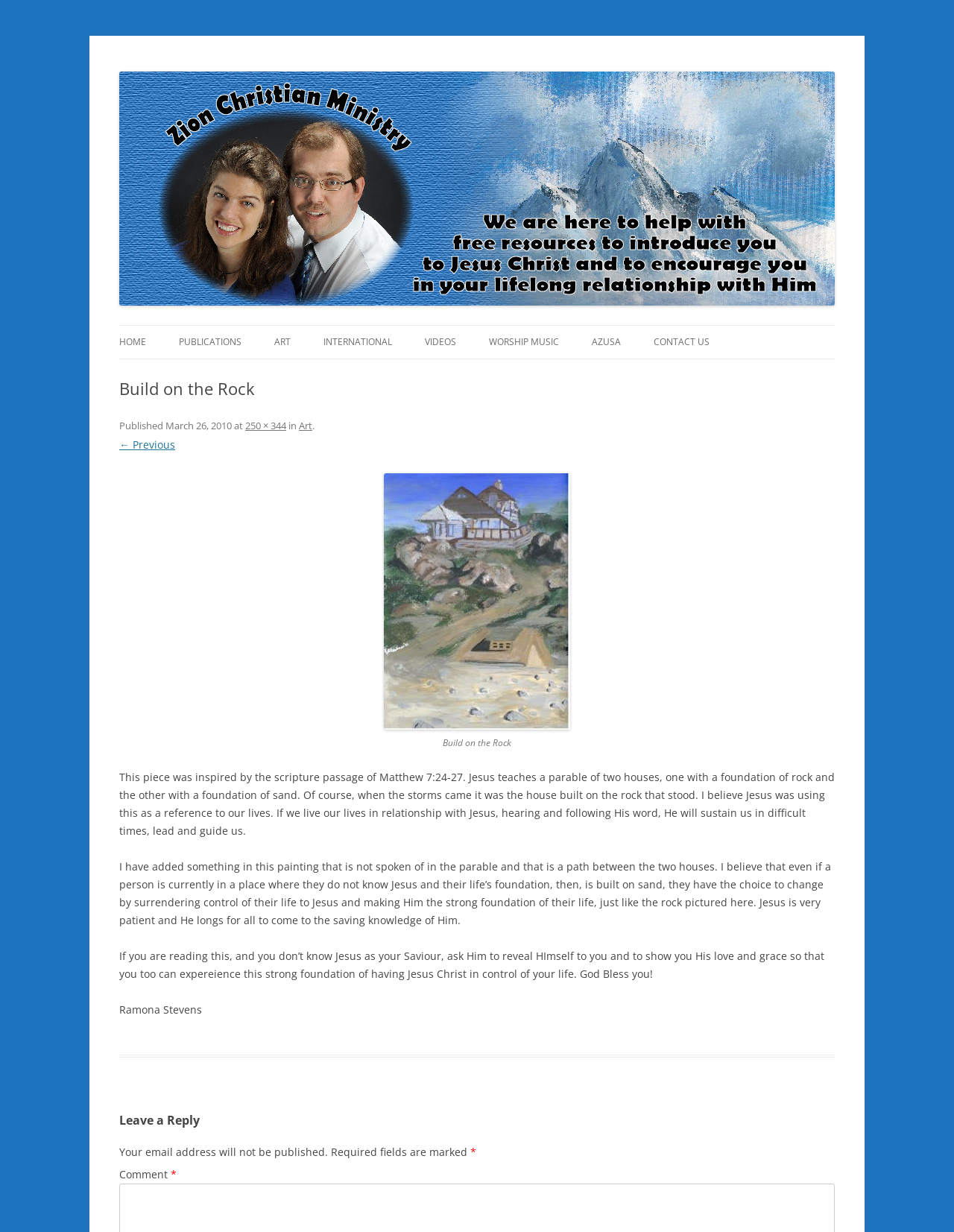What is the purpose of the 'Leave a Reply' section?
Look at the screenshot and respond with a single word or phrase.

To comment on the article